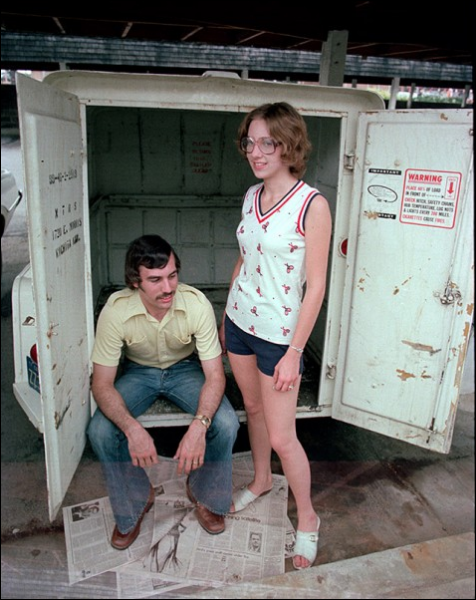Give a succinct answer to this question in a single word or phrase: 
What is peeking from the box behind the couple?

various stickers